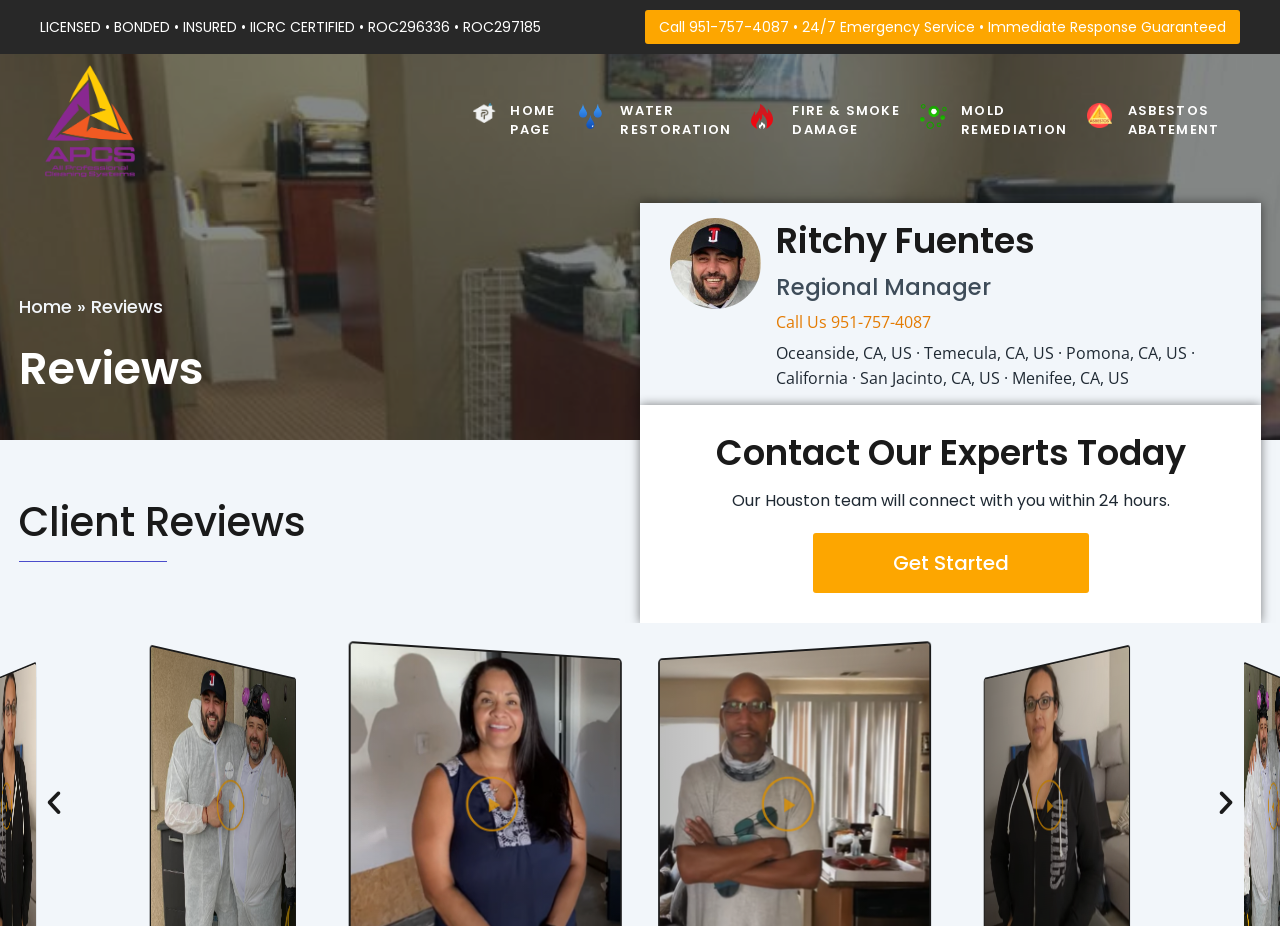Please identify the bounding box coordinates of the area that needs to be clicked to fulfill the following instruction: "Check Opportunities."

None